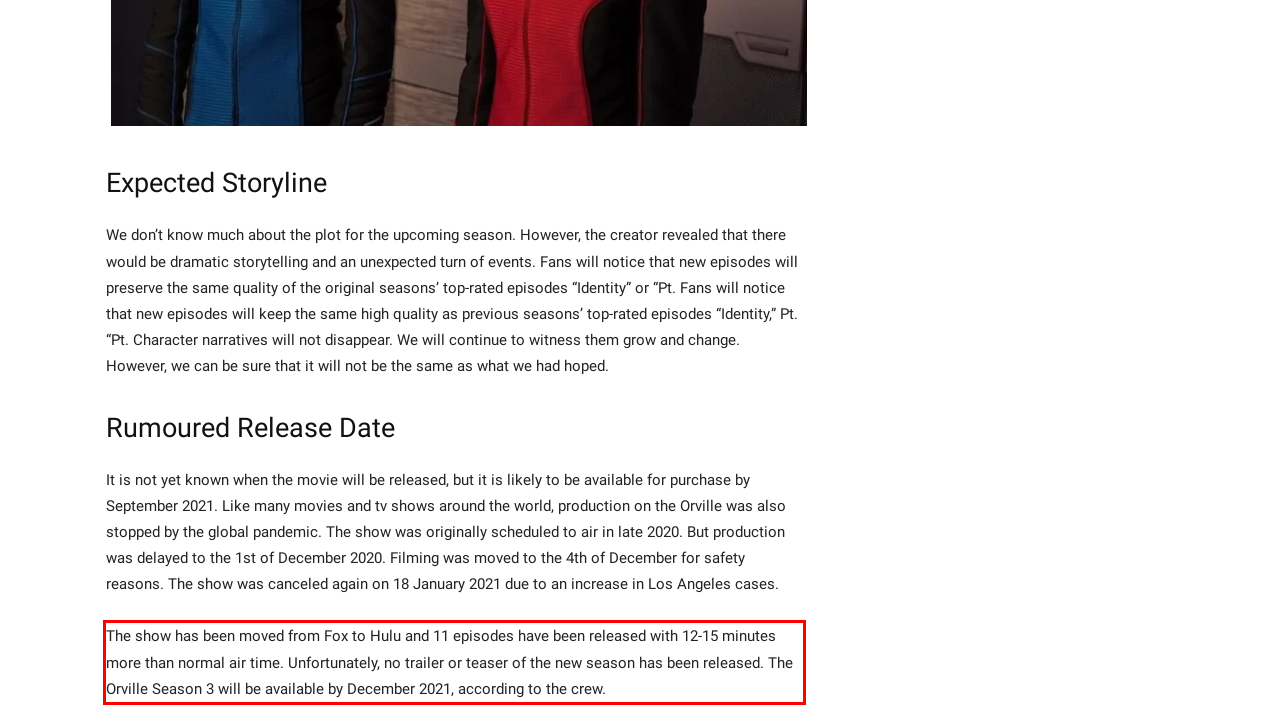Within the screenshot of the webpage, locate the red bounding box and use OCR to identify and provide the text content inside it.

The show has been moved from Fox to Hulu and 11 episodes have been released with 12-15 minutes more than normal air time. Unfortunately, no trailer or teaser of the new season has been released. The Orville Season 3 will be available by December 2021, according to the crew.